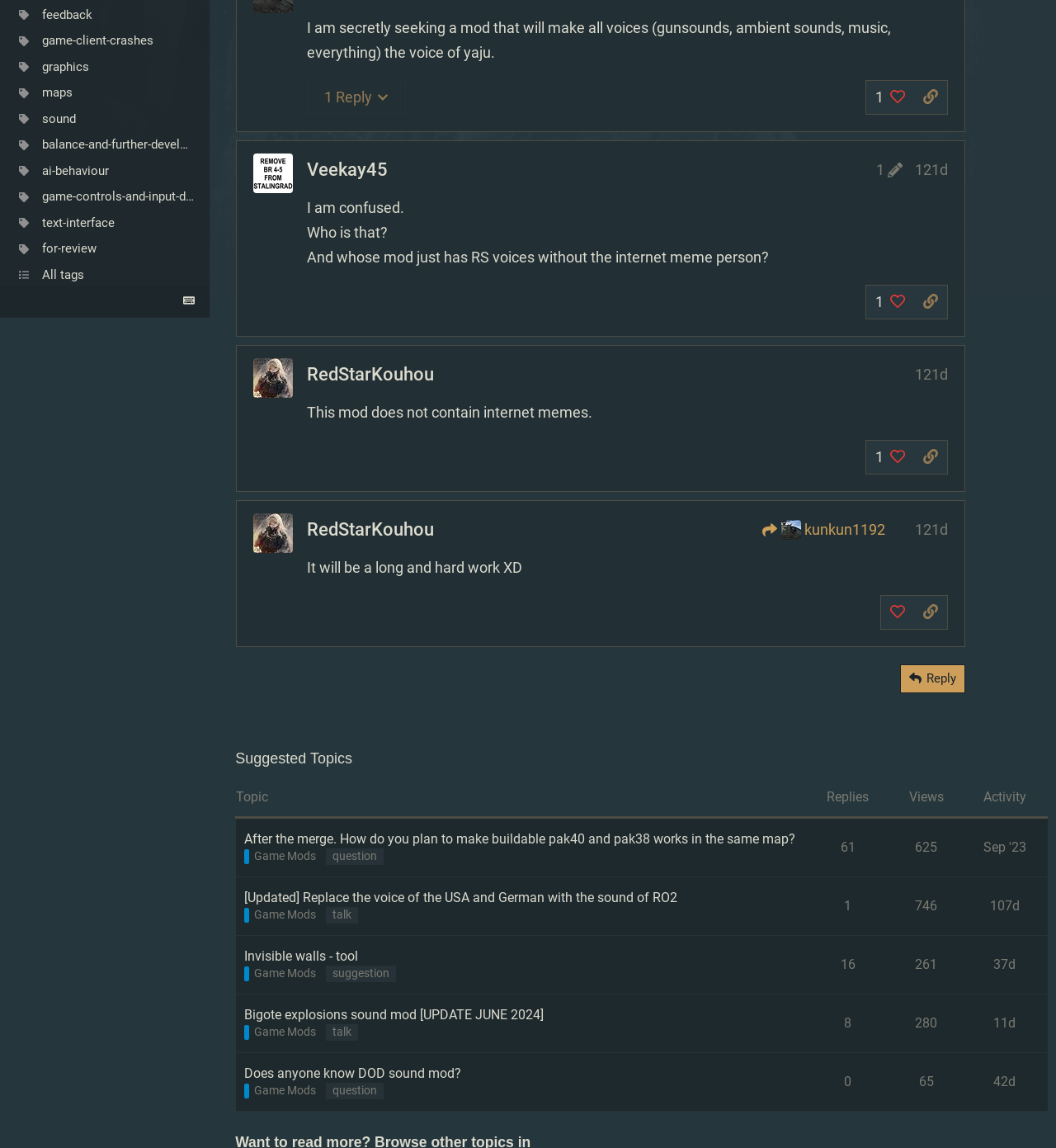Determine the bounding box for the described HTML element: "RedStarKouhou". Ensure the coordinates are four float numbers between 0 and 1 in the format [left, top, right, bottom].

[0.291, 0.451, 0.411, 0.472]